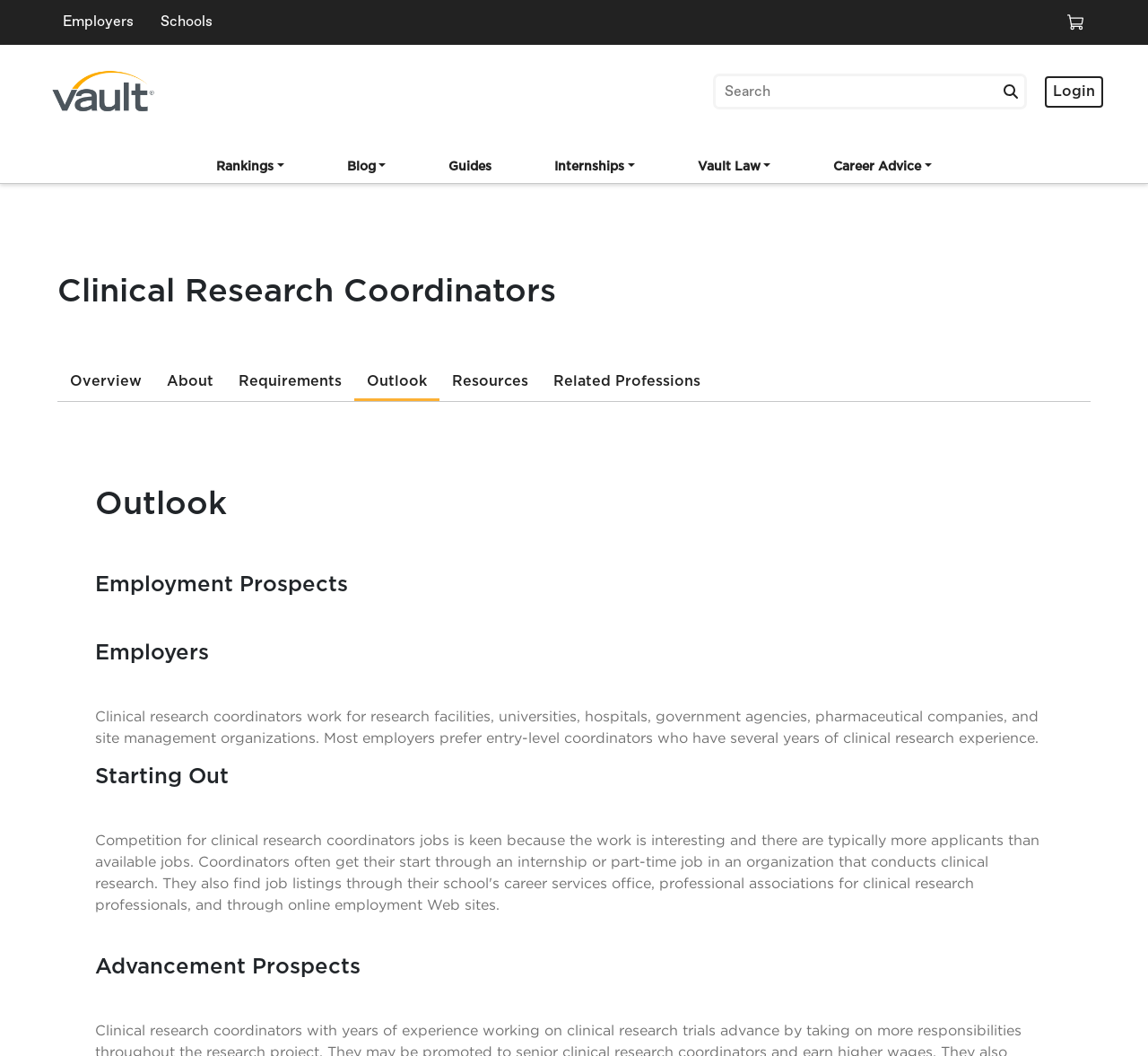Describe the webpage in detail, including text, images, and layout.

The webpage is about Clinical Research Coordinators, specifically their outlook. At the top, there is a logo on the left and a search bar on the right. Below the logo, there are several links, including "Employers", "Schools", and a dropdown menu with a generic label. 

In the main content area, there is a tab list with six tabs: "Rankings", "Blog", "Guides", "Internships", "Vault Law", and "Career Advice". Below the tab list, there is a heading "Clinical Research Coordinators" followed by another tab list with six tabs: "Overview", "About", "Requirements", "Outlook", "Resources", and "Related Professions". The "Outlook" tab is currently selected.

Below the second tab list, there is a heading "Outlook" followed by several sections. The first section is "Employment Prospects", which includes a heading "Employers" and a paragraph of text describing the types of employers that clinical research coordinators work for. The next section is "Starting Out", and the final section is "Advancement Prospects".